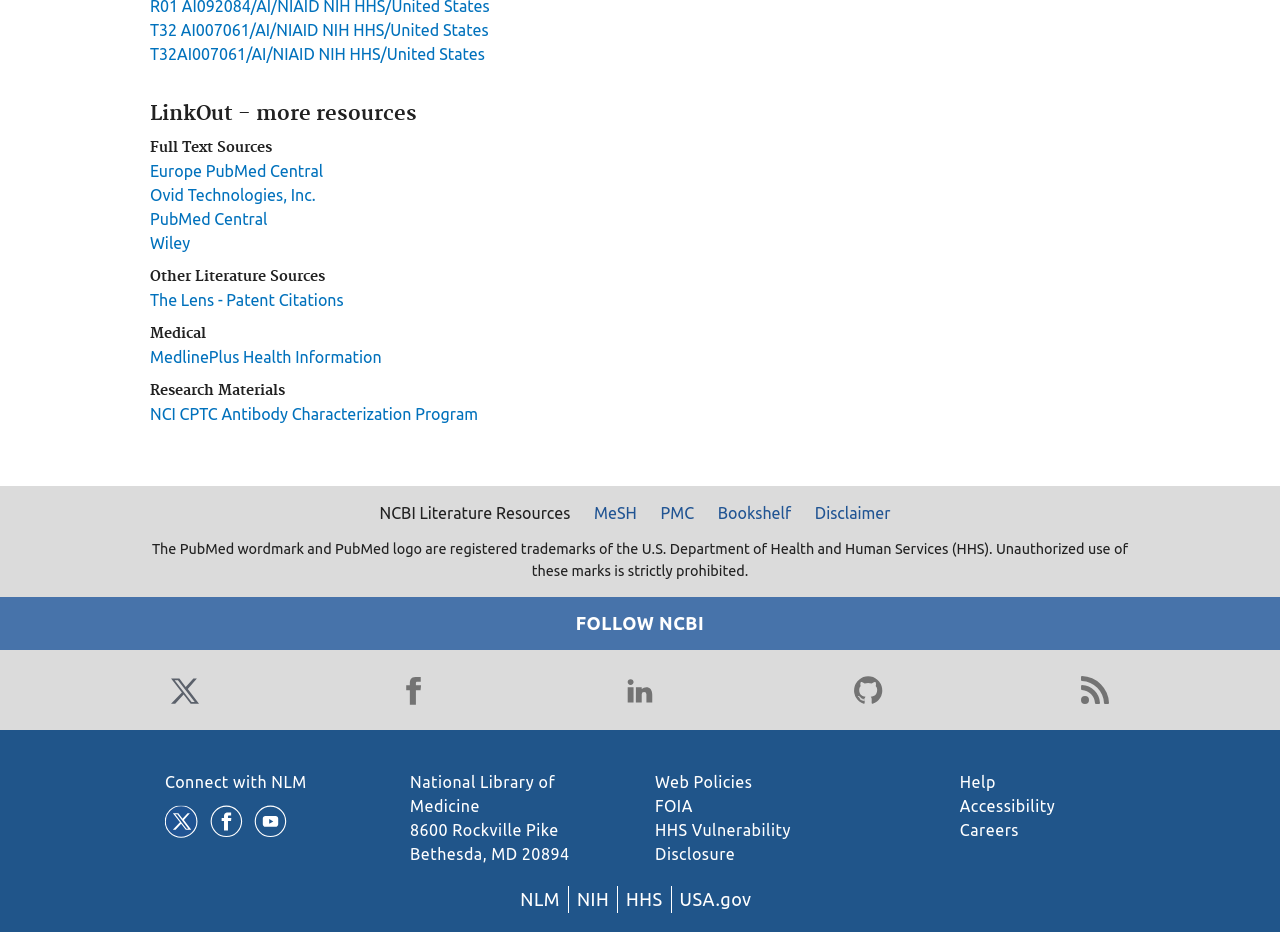Bounding box coordinates should be provided in the format (top-left x, top-left y, bottom-right x, bottom-right y) with all values between 0 and 1. Identify the bounding box for this UI element: Ovid Technologies, Inc.

[0.117, 0.199, 0.247, 0.219]